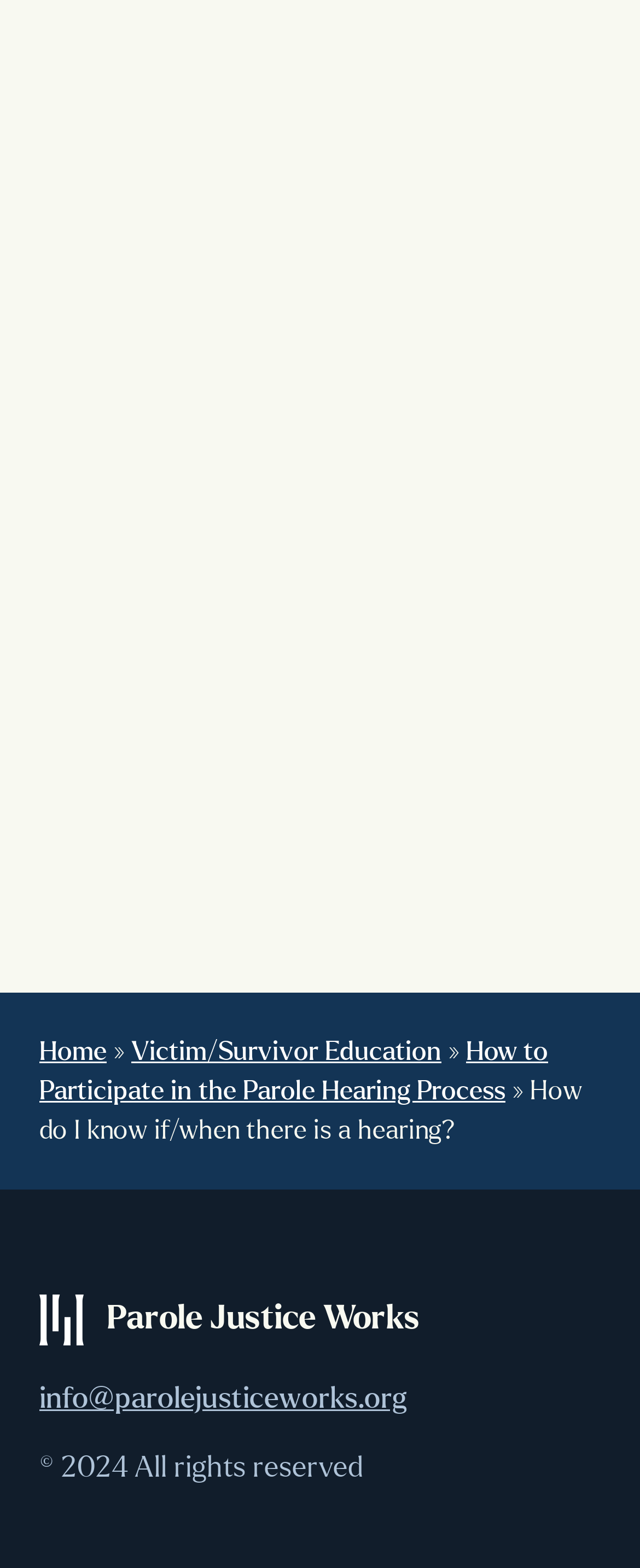Give the bounding box coordinates for this UI element: "Victim/Survivor Education". The coordinates should be four float numbers between 0 and 1, arranged as [left, top, right, bottom].

[0.205, 0.662, 0.69, 0.679]